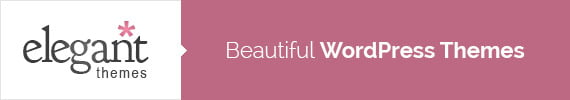Generate a detailed caption that encompasses all aspects of the image.

The image features the logo of Elegant Themes, a company known for creating visually appealing WordPress themes. The logo is accompanied by the text "Beautiful WordPress Themes," showcasing the brand’s focus on offering elegant and stylistically diverse themes for use in website design. This image likely serves as a promotional visual, emphasizing the aesthetics and quality of themes available from Elegant Themes, making it an attractive choice for users looking to enhance their WordPress sites with professional designs.